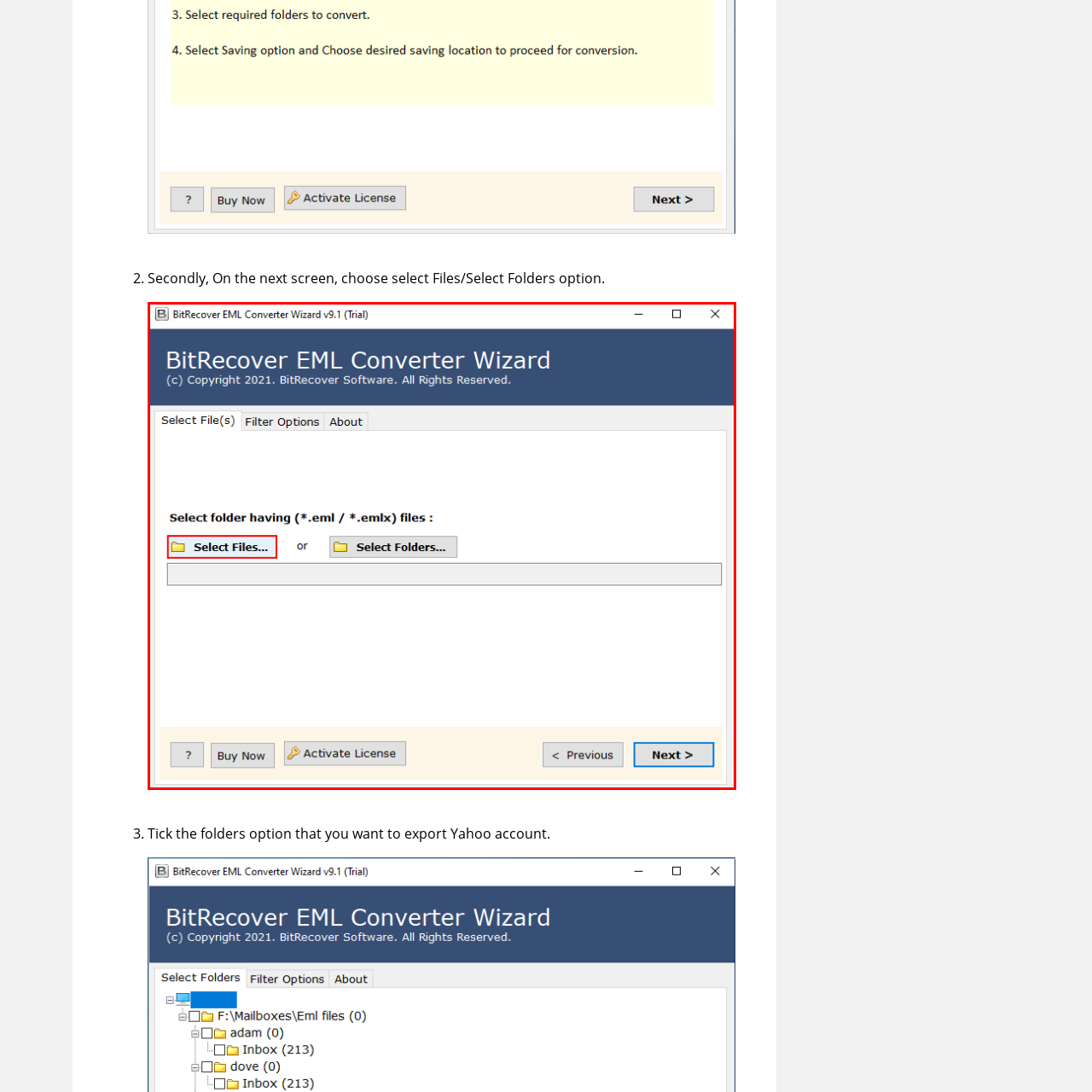Refer to the image enclosed in the red bounding box, then answer the following question in a single word or phrase: What type of files can be selected for conversion?

*.eml / *.emlx files